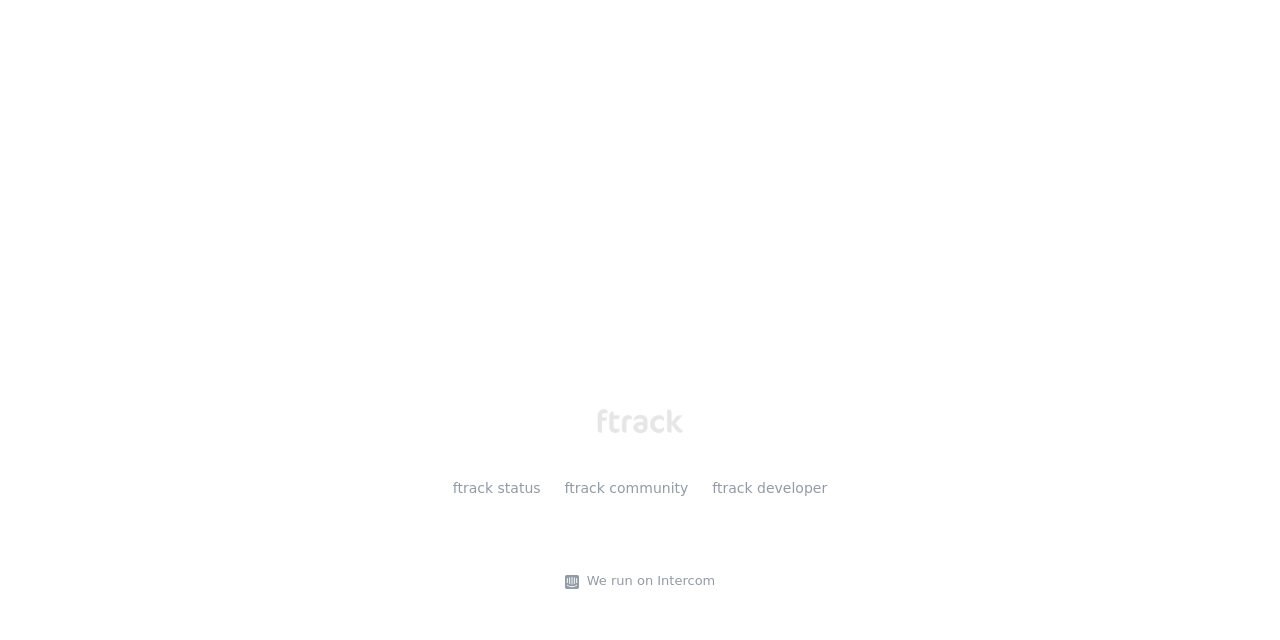From the webpage screenshot, predict the bounding box of the UI element that matches this description: "alt="ftrack Documentation"".

[0.466, 0.639, 0.534, 0.672]